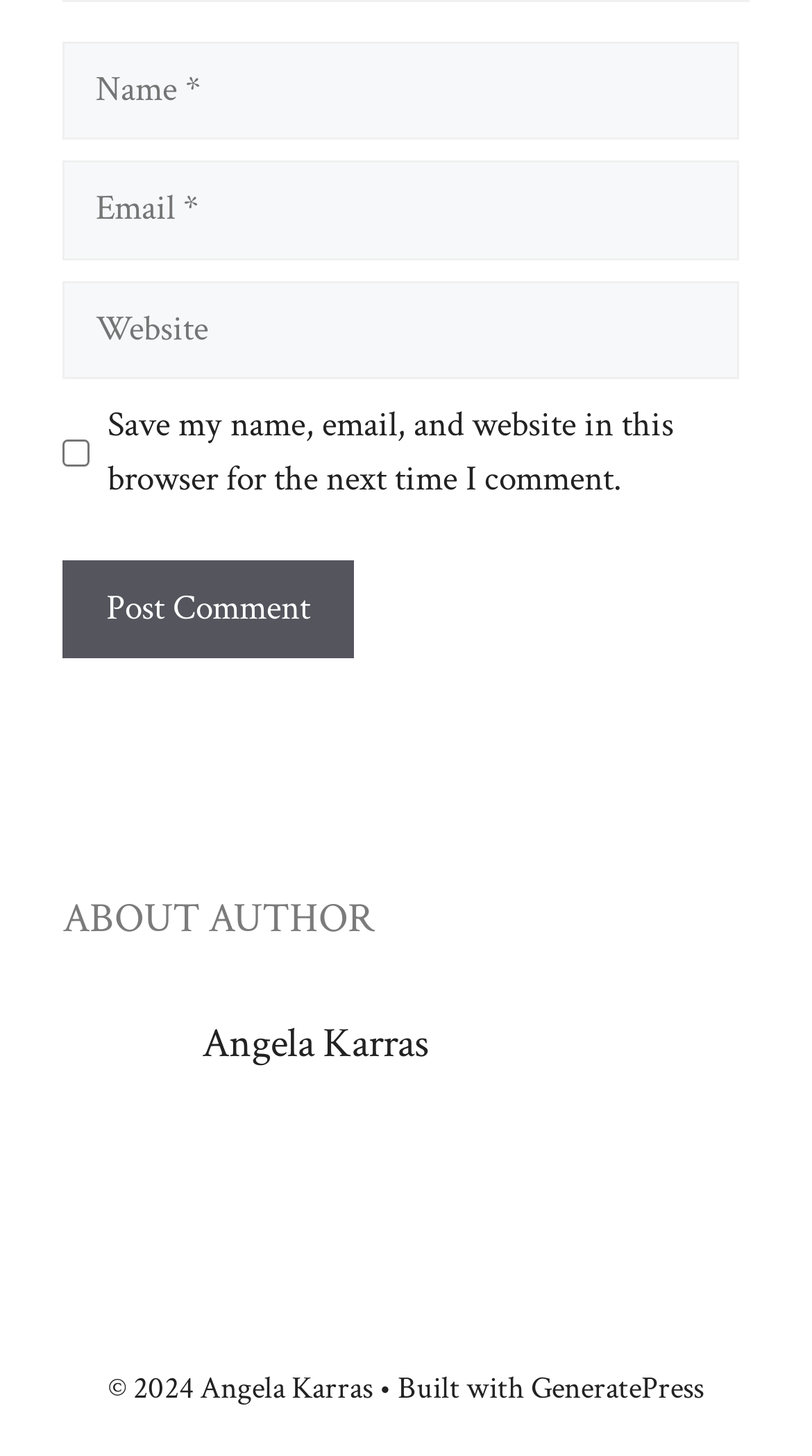Identify the bounding box of the UI element described as follows: "parent_node: Comment name="url" placeholder="Website"". Provide the coordinates as four float numbers in the range of 0 to 1 [left, top, right, bottom].

[0.077, 0.192, 0.91, 0.26]